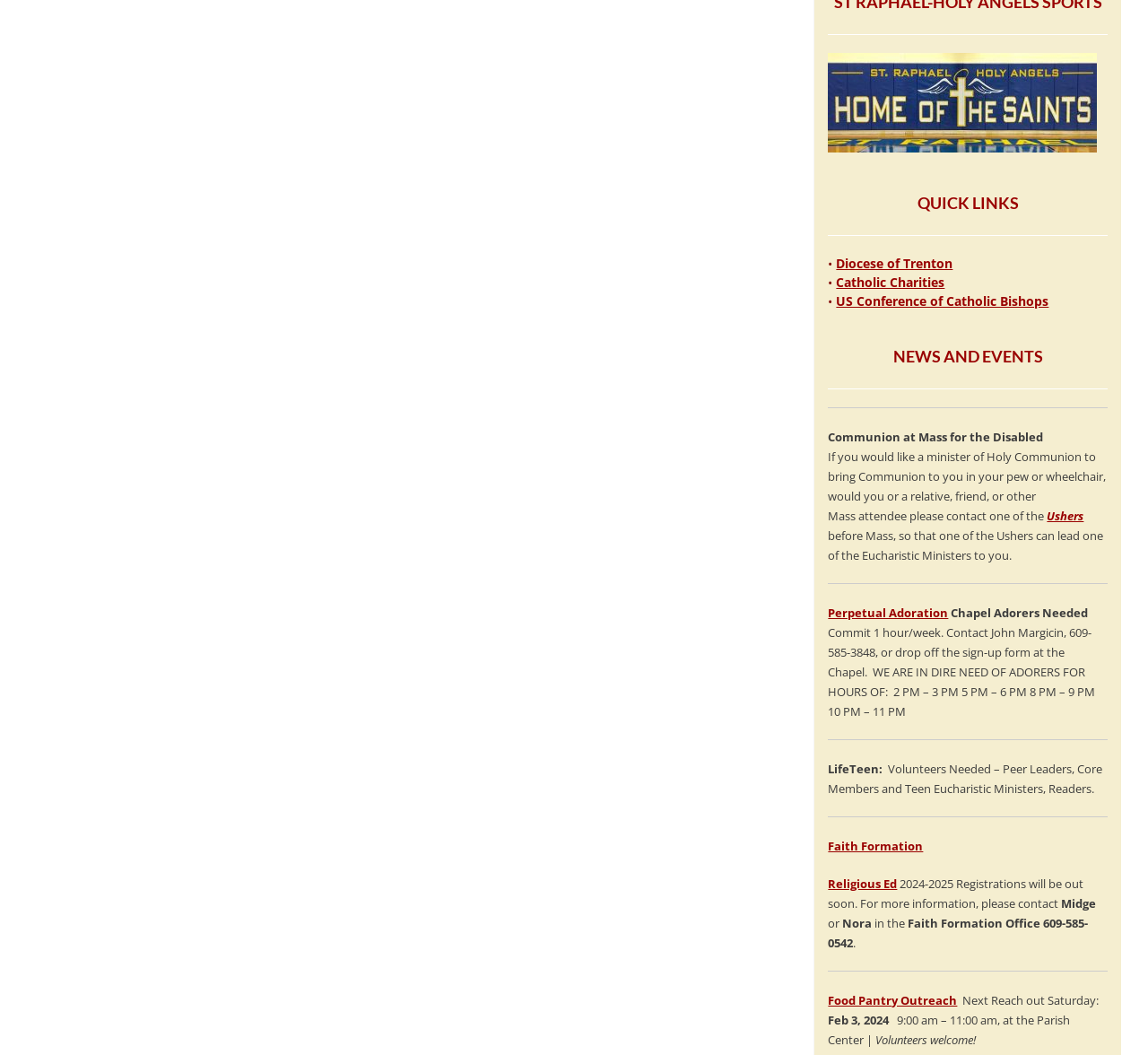Find the bounding box coordinates of the clickable region needed to perform the following instruction: "Contact the Ushers". The coordinates should be provided as four float numbers between 0 and 1, i.e., [left, top, right, bottom].

[0.912, 0.481, 0.944, 0.497]